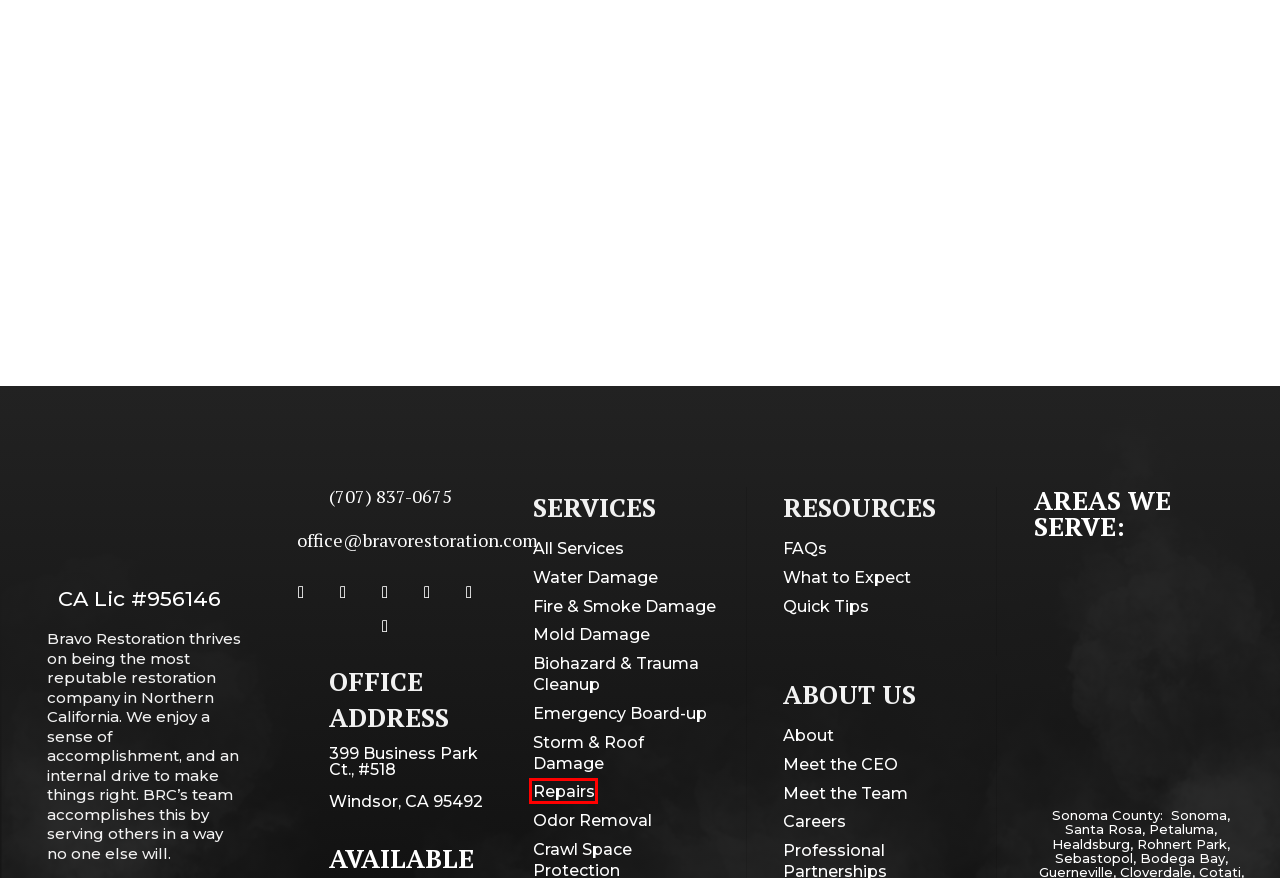You are presented with a screenshot of a webpage containing a red bounding box around a particular UI element. Select the best webpage description that matches the new webpage after clicking the element within the bounding box. Here are the candidates:
A. Mold Removal And Remediation Services In Sonoma County & Santa Rosa, CA
B. FAQs | Bravo Restoration & Construction
C. Odor Removal In Santa Rosa And Sonoma County | Bravo Restoration & Construction
D. Biohazard And Trauma Cleanup In Sonoma County | Bravo Restoration & Construction
E. Emergency Board-up Services In Santa Rosa And Sonoma County | Bravo Restoration & Construction
F. Quick Tips For Effective Restoration | Bravo Restoration & Construction
G. Property Damage Repair Service In Sonoma County | Bravo Restoration & Construction
H. Meet The CEO | Bravo Restoration & Construction

G